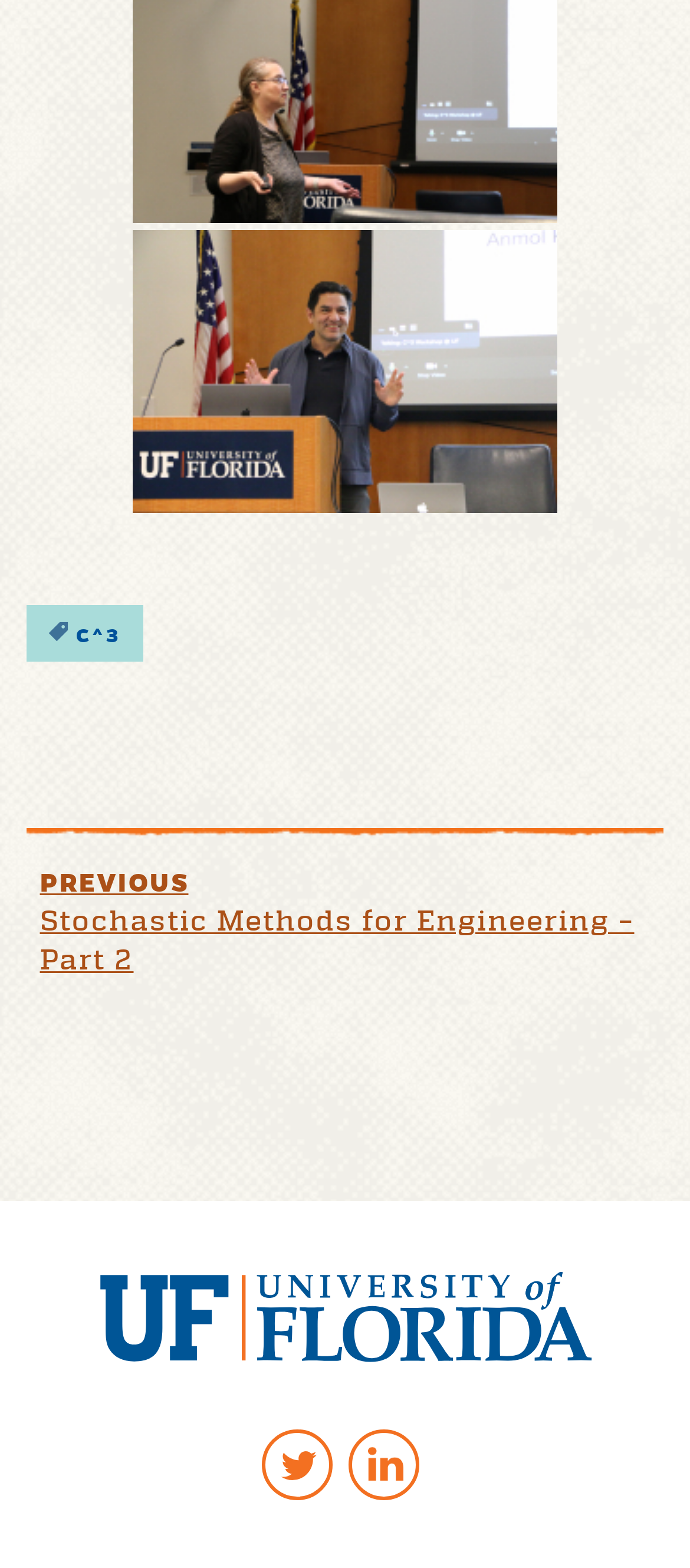Extract the bounding box coordinates for the UI element described as: "C^3".

[0.038, 0.386, 0.208, 0.422]